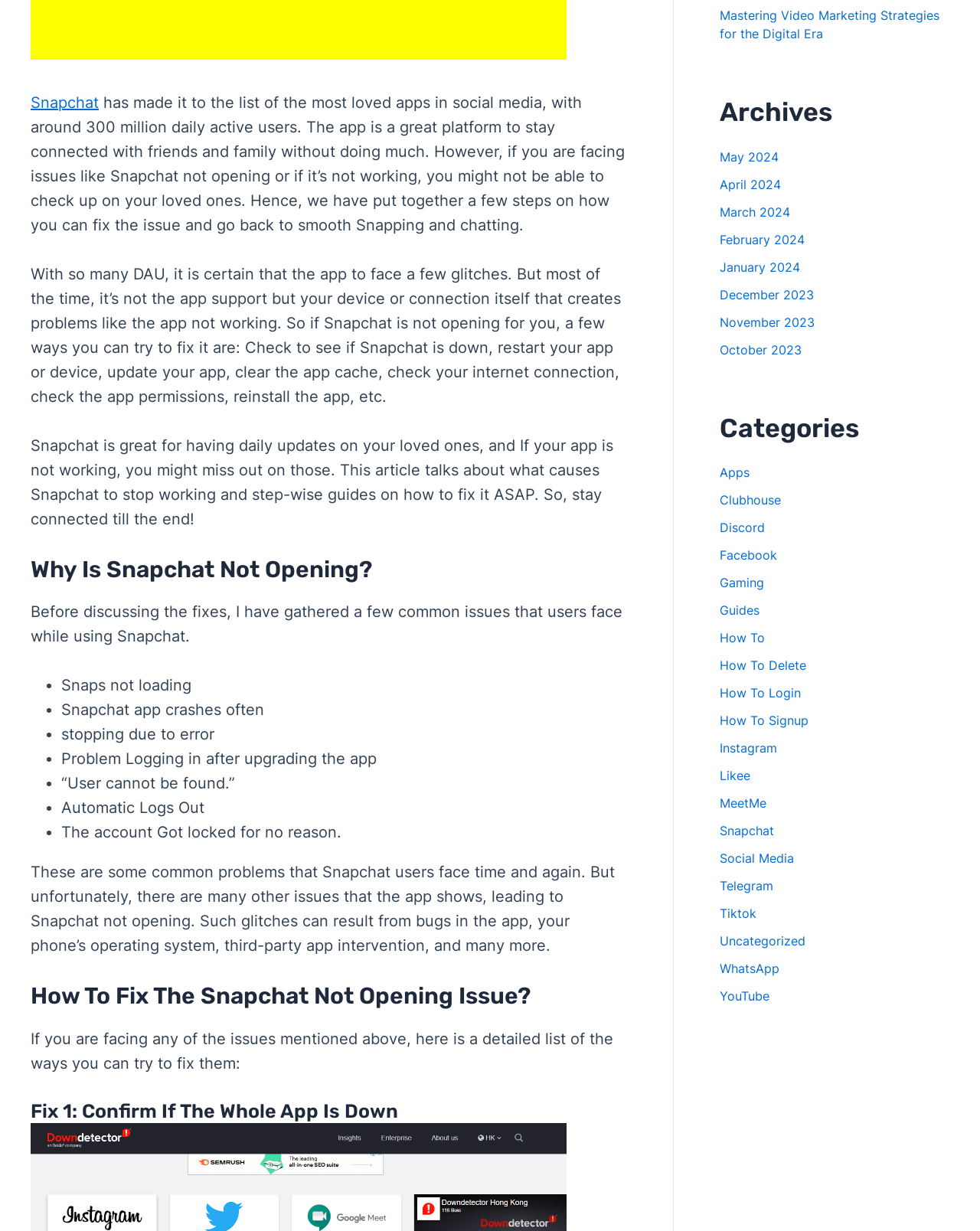Determine the bounding box for the UI element described here: "How To".

[0.734, 0.512, 0.78, 0.524]